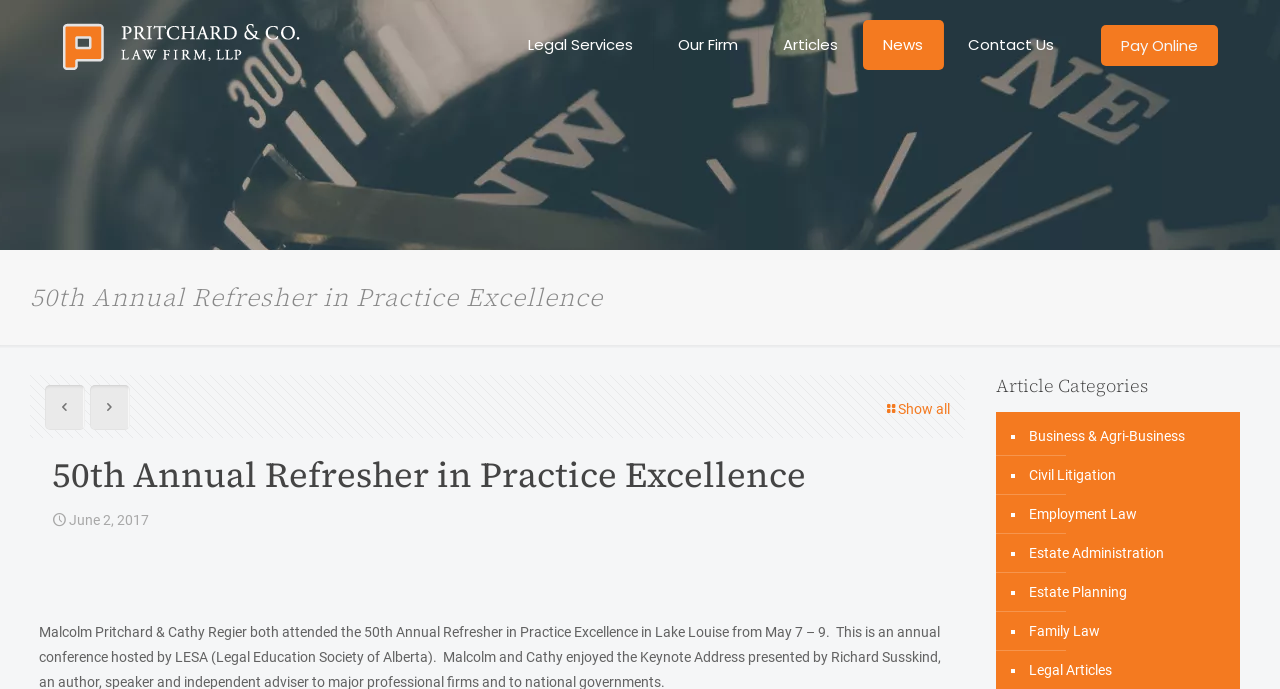Indicate the bounding box coordinates of the clickable region to achieve the following instruction: "View Legal Services."

[0.397, 0.029, 0.511, 0.102]